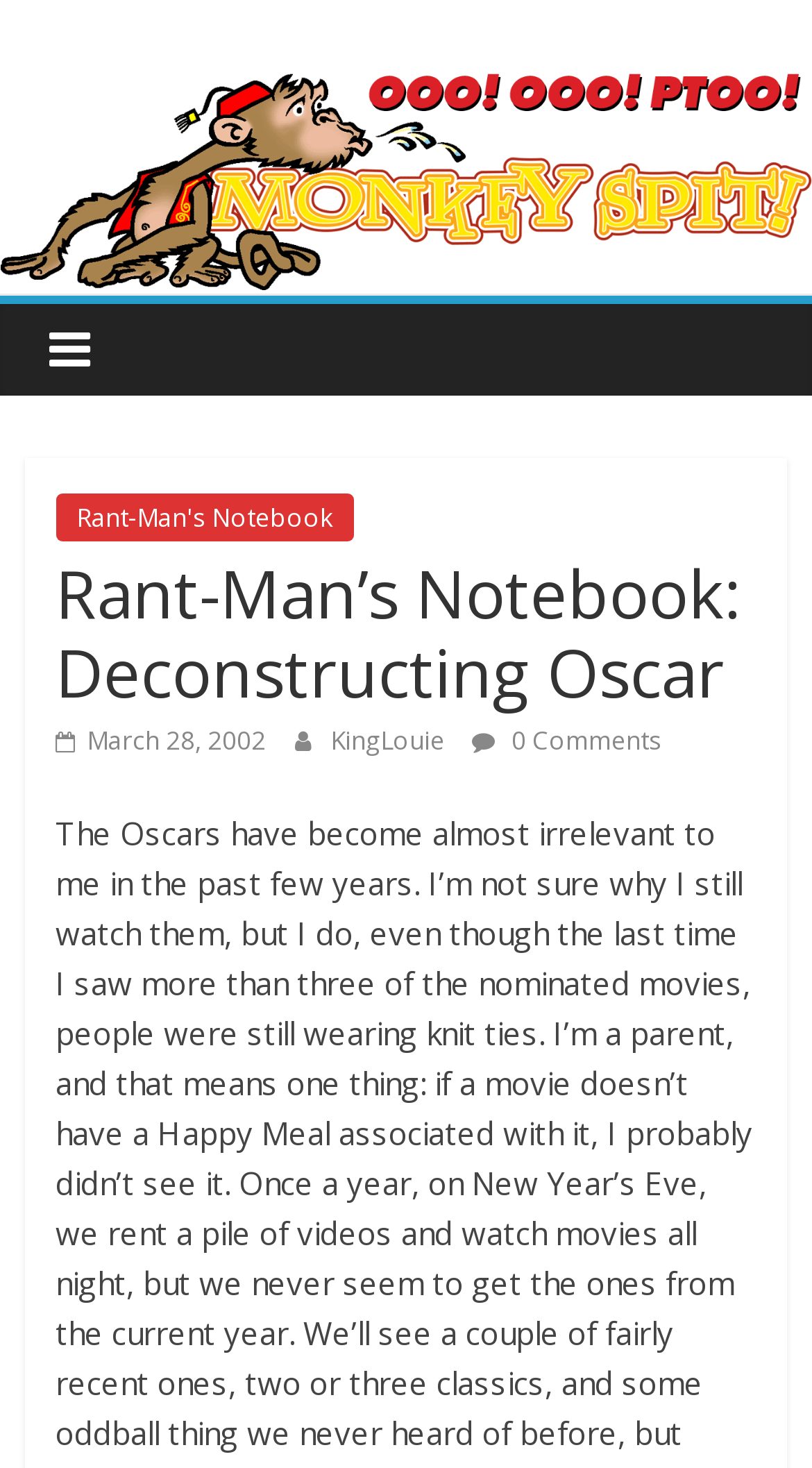Can you give a comprehensive explanation to the question given the content of the image?
What is the image about?

The image is located at the top of the webpage, and it has an alt text of 'Monkey Spit!'. This suggests that the image is related to the topic of 'Monkey Spit', possibly an illustration or a representation of the concept.